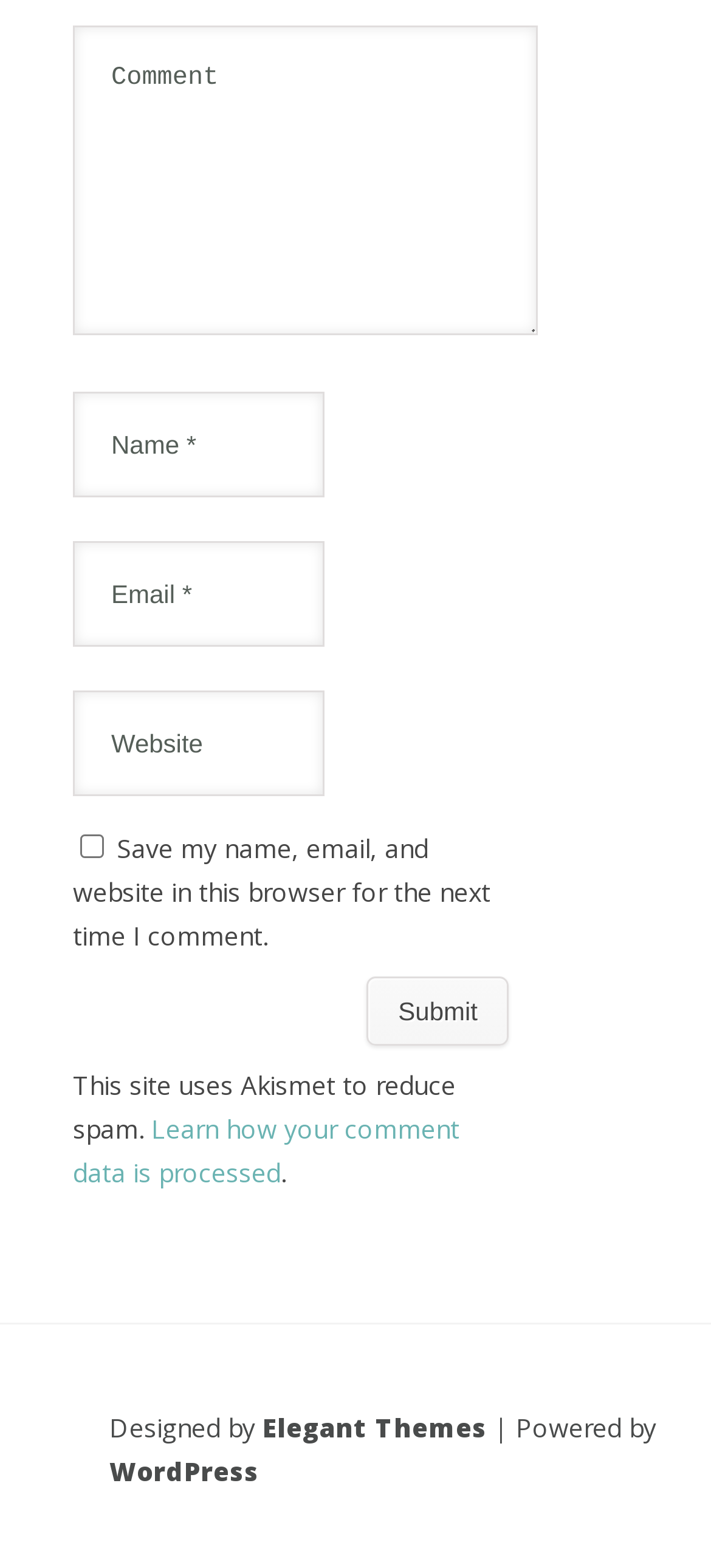Pinpoint the bounding box coordinates of the clickable element to carry out the following instruction: "Input your email."

[0.103, 0.345, 0.455, 0.412]